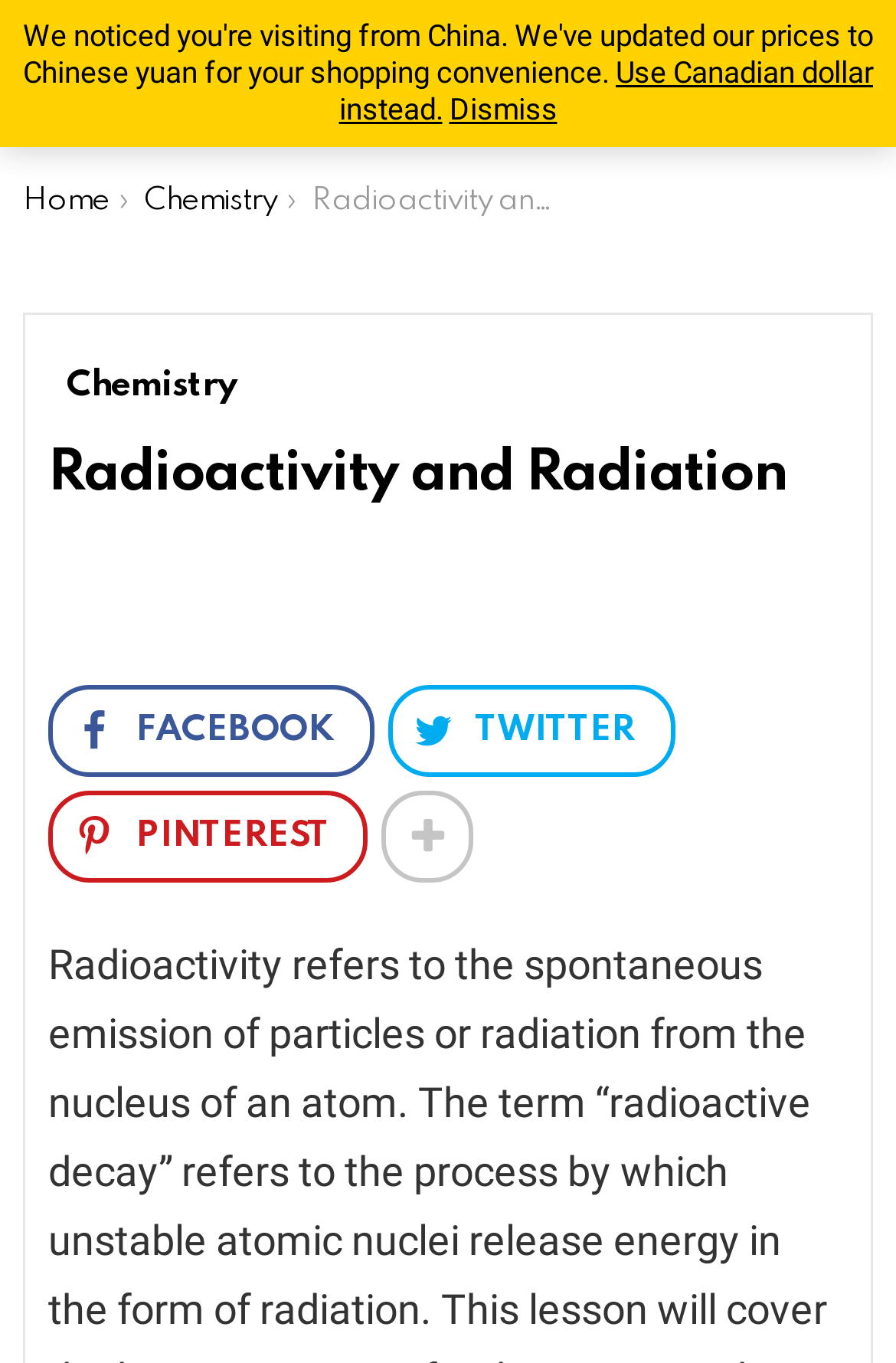Using the webpage screenshot, locate the HTML element that fits the following description and provide its bounding box: "Cart 0".

[0.846, 0.032, 0.887, 0.086]